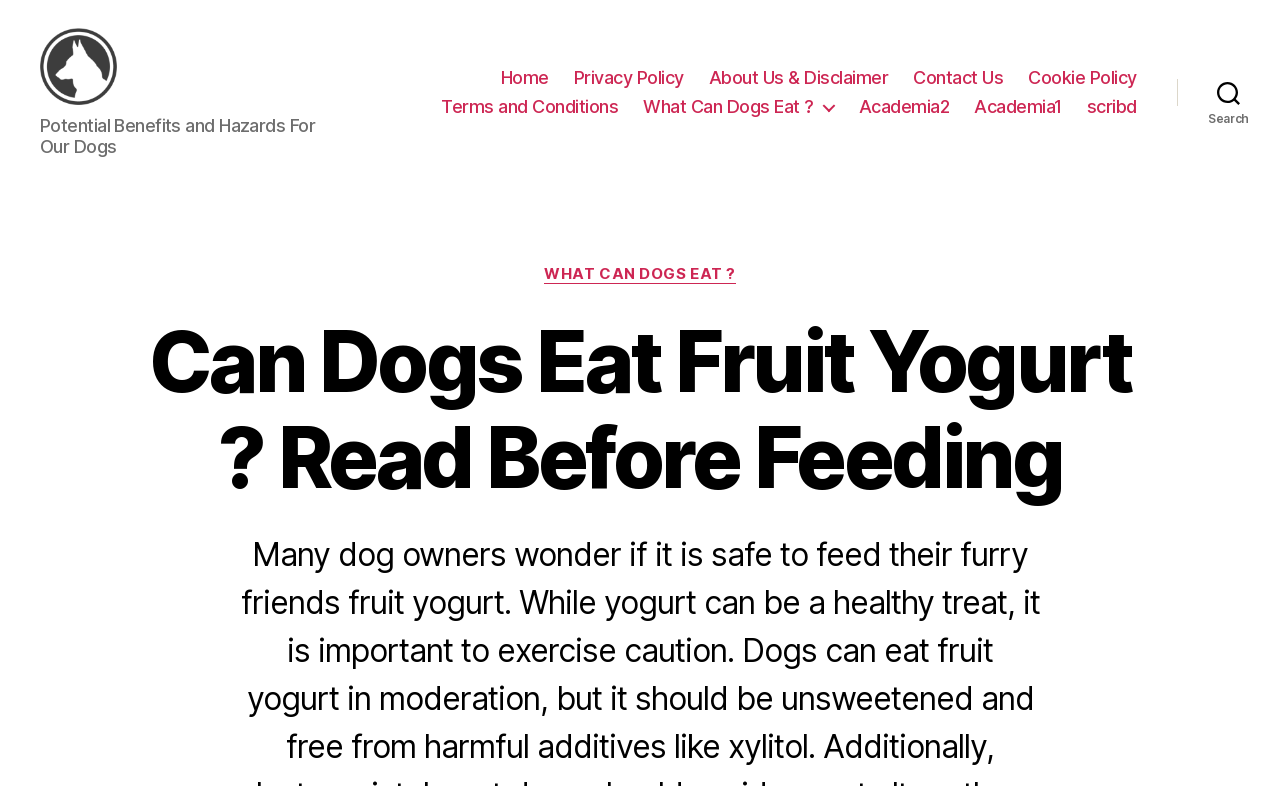Find the bounding box coordinates of the clickable region needed to perform the following instruction: "go to the 'About Us & Disclaimer' page". The coordinates should be provided as four float numbers between 0 and 1, i.e., [left, top, right, bottom].

[0.554, 0.093, 0.694, 0.121]